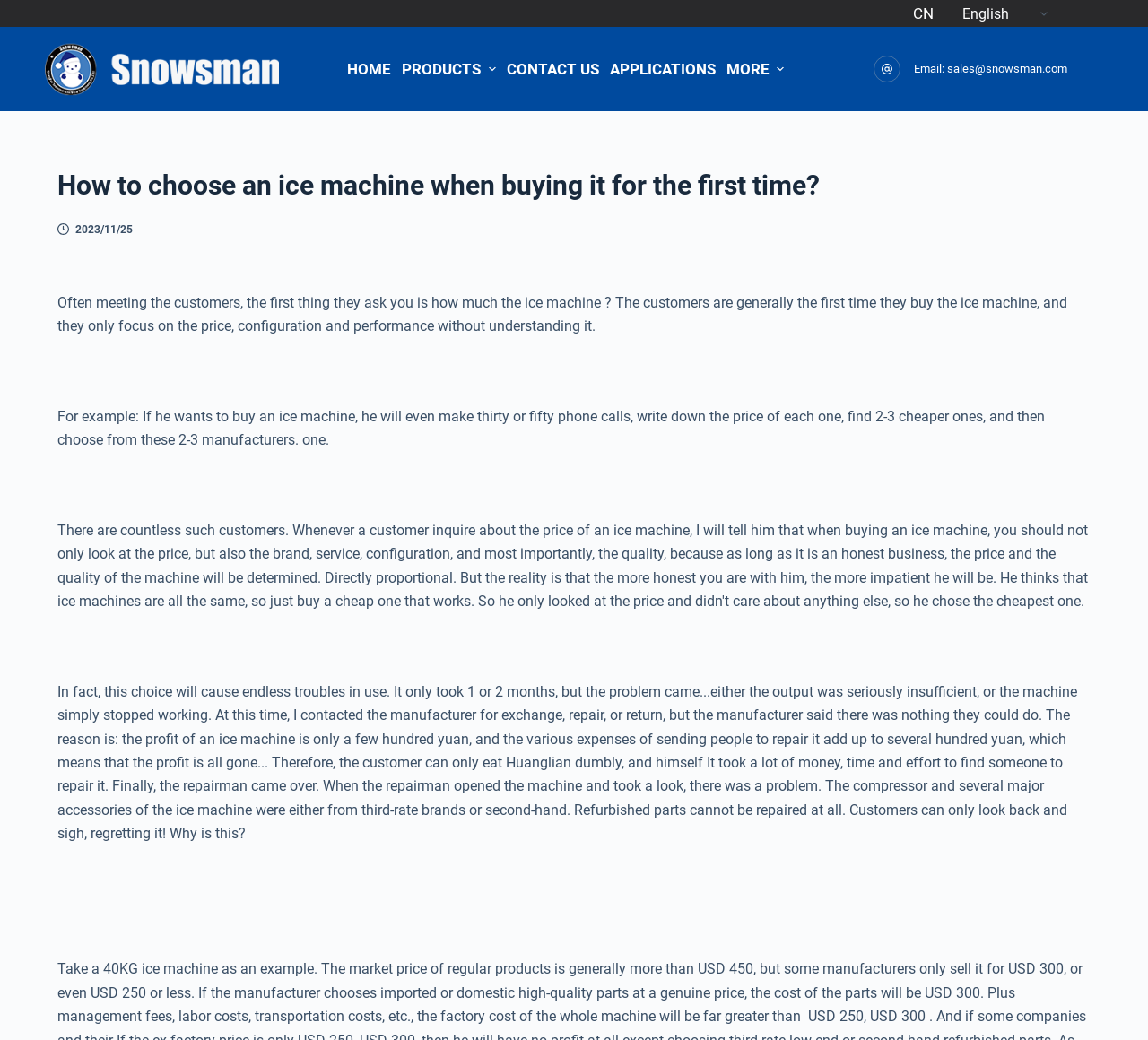Identify the bounding box coordinates of the region that needs to be clicked to carry out this instruction: "Click the 'APPLICATIONS' menu item". Provide these coordinates as four float numbers ranging from 0 to 1, i.e., [left, top, right, bottom].

[0.526, 0.026, 0.628, 0.107]